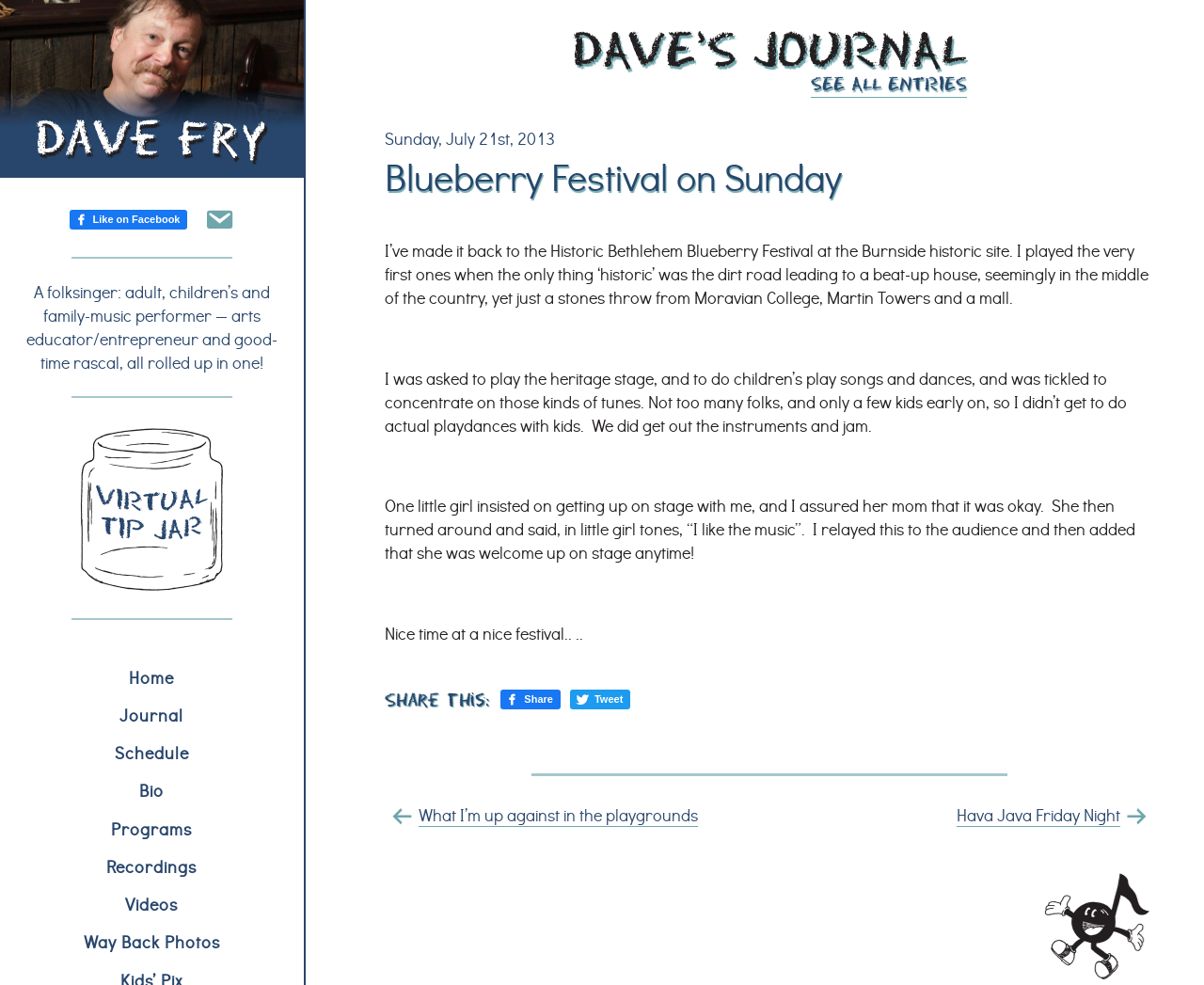Specify the bounding box coordinates (top-left x, top-left y, bottom-right x, bottom-right y) of the UI element in the screenshot that matches this description: Mom's Choice Awards LLC

None